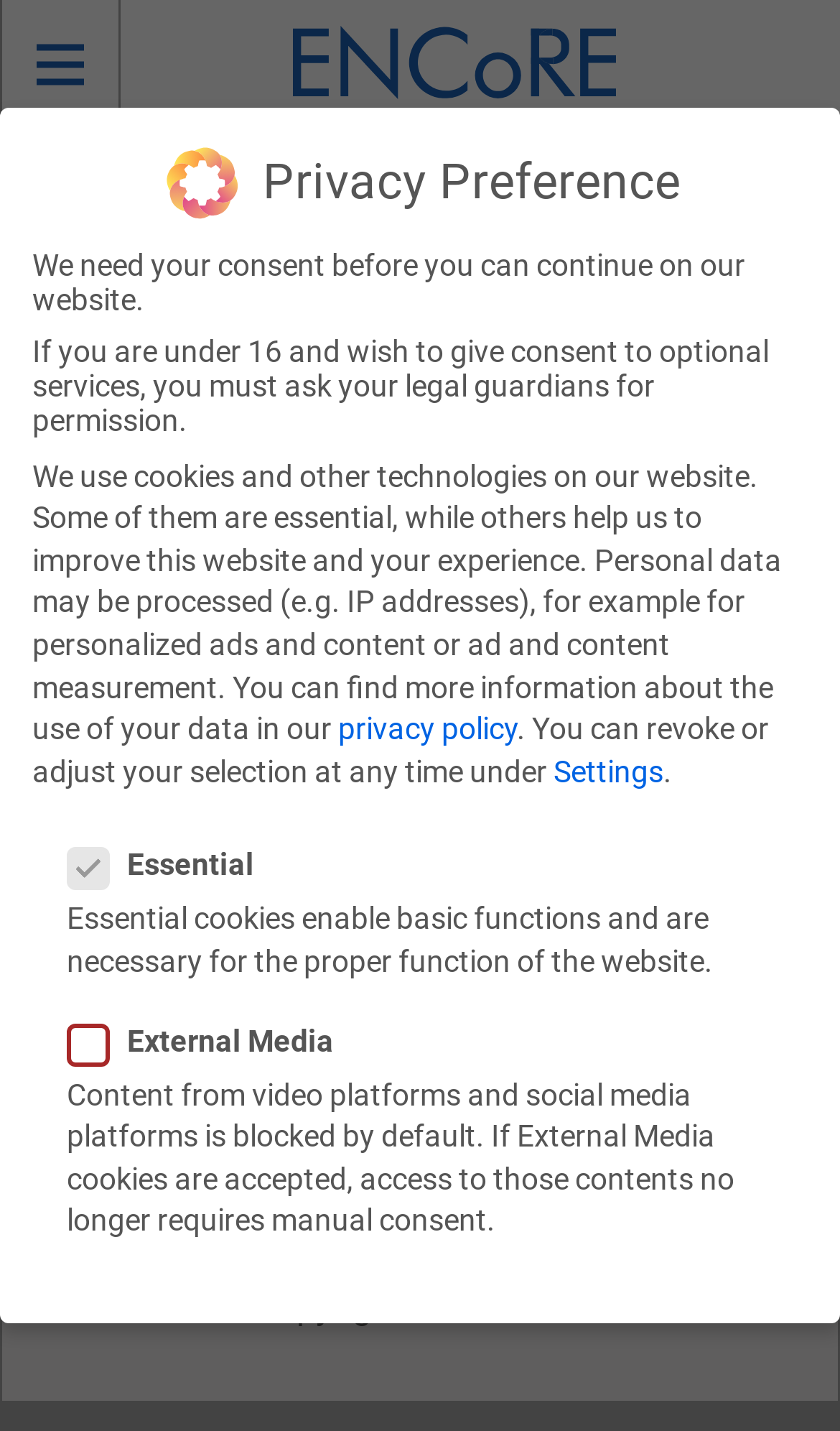Please find the bounding box coordinates of the section that needs to be clicked to achieve this instruction: "Go to IMPRINT".

[0.194, 0.866, 0.36, 0.895]